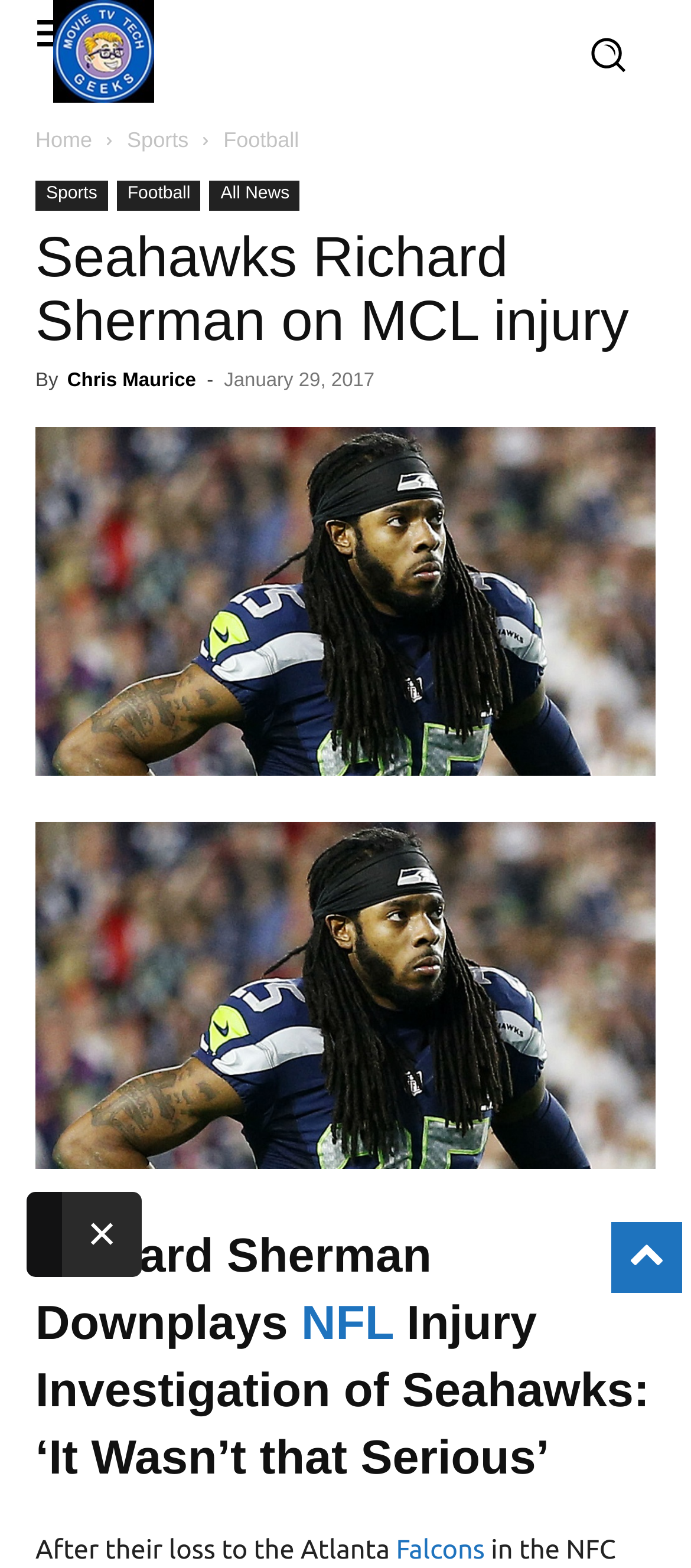What is the name of the team Richard Sherman plays for?
Look at the image and provide a short answer using one word or a phrase.

Seahawks